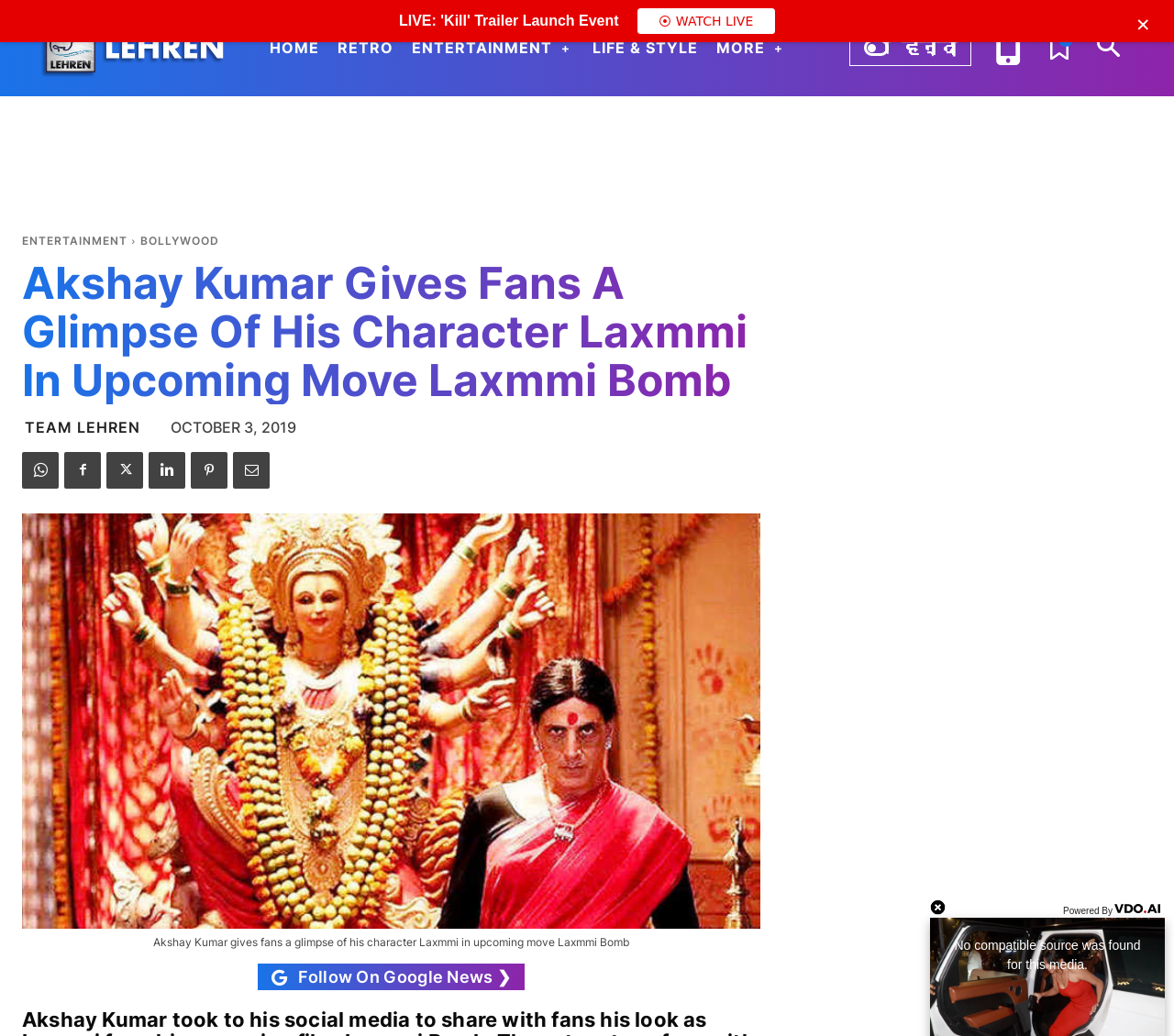Locate the bounding box coordinates of the area you need to click to fulfill this instruction: 'Read the article about Akshay Kumar's character Laxmmi'. The coordinates must be in the form of four float numbers ranging from 0 to 1: [left, top, right, bottom].

[0.019, 0.25, 0.648, 0.391]